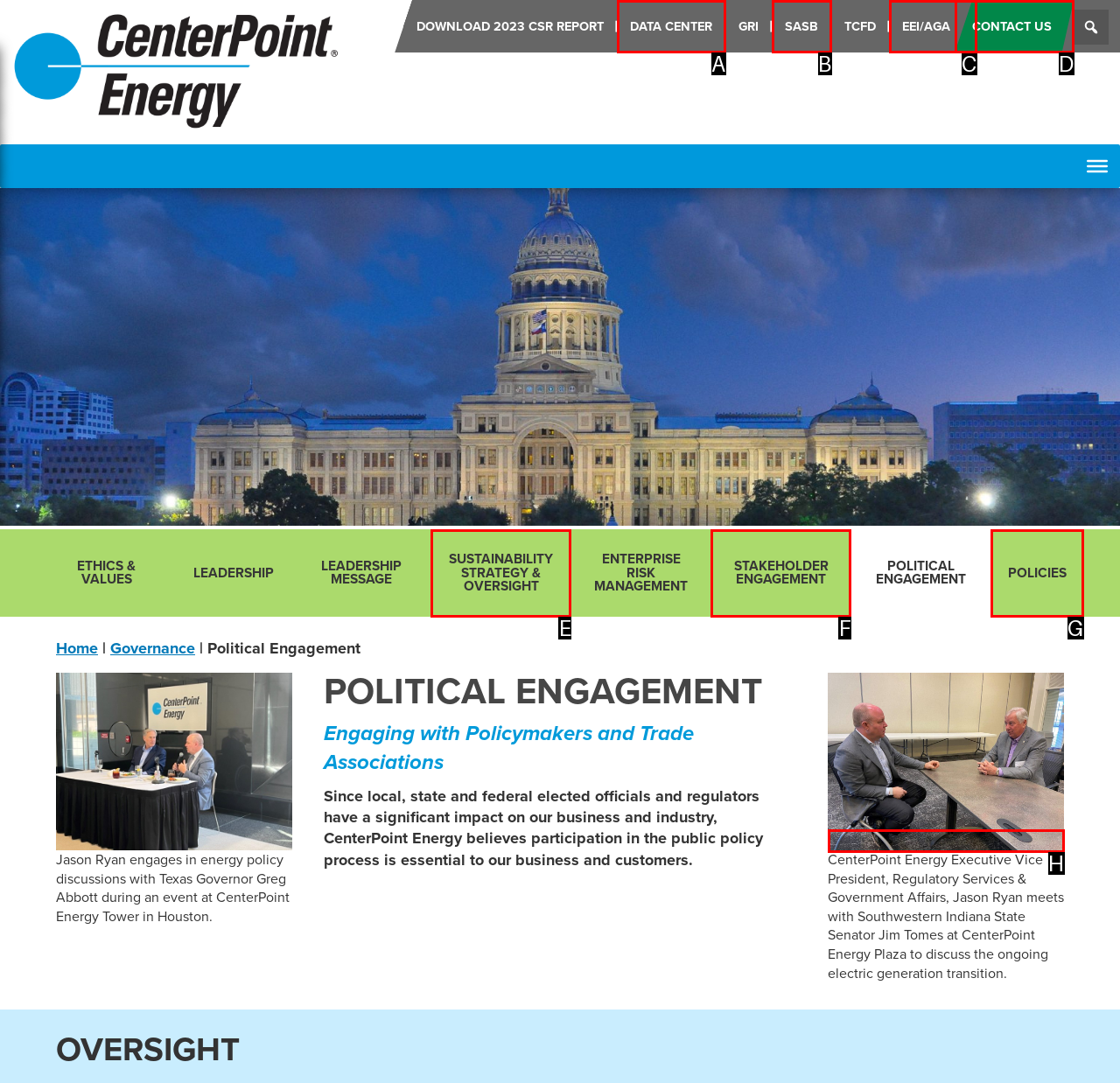Which HTML element fits the description: alt="Ryan Tomes" title="Political Engagement 2"? Respond with the letter of the appropriate option directly.

H